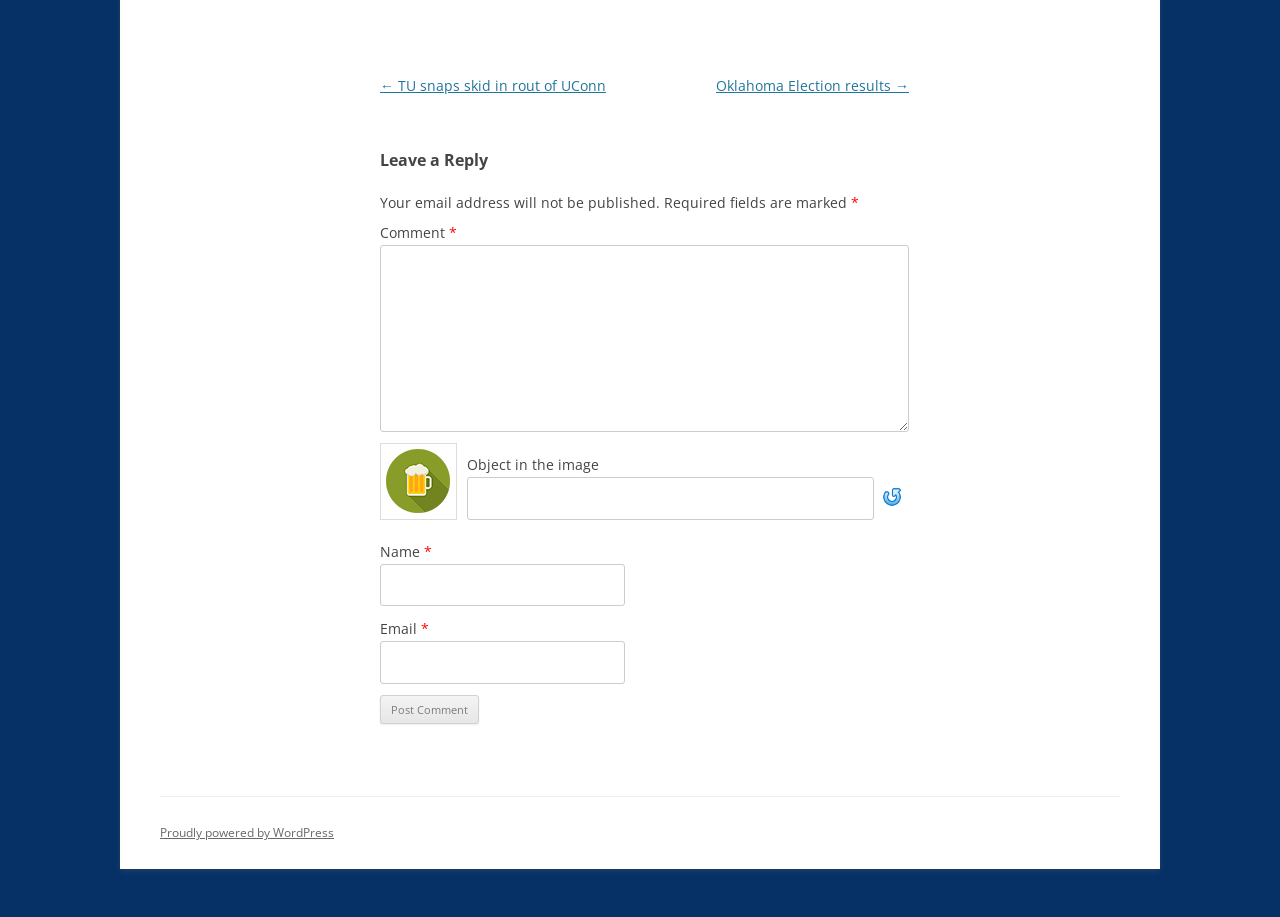Specify the bounding box coordinates (top-left x, top-left y, bottom-right x, bottom-right y) of the UI element in the screenshot that matches this description: name="image-captcha-input"

[0.365, 0.52, 0.683, 0.567]